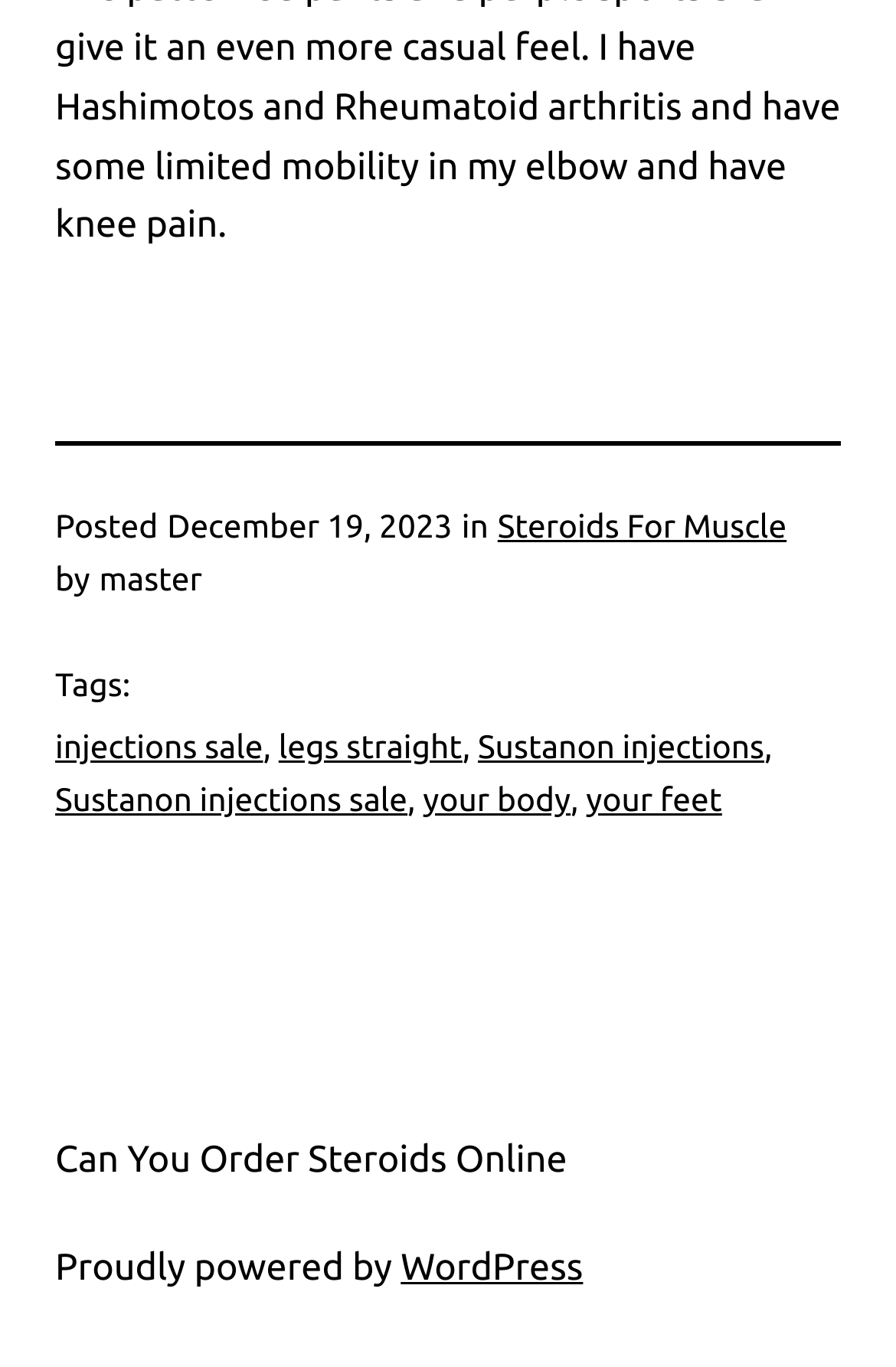Specify the bounding box coordinates of the element's area that should be clicked to execute the given instruction: "Click on the link 'Can You Order Steroids Online'". The coordinates should be four float numbers between 0 and 1, i.e., [left, top, right, bottom].

[0.062, 0.833, 0.633, 0.863]